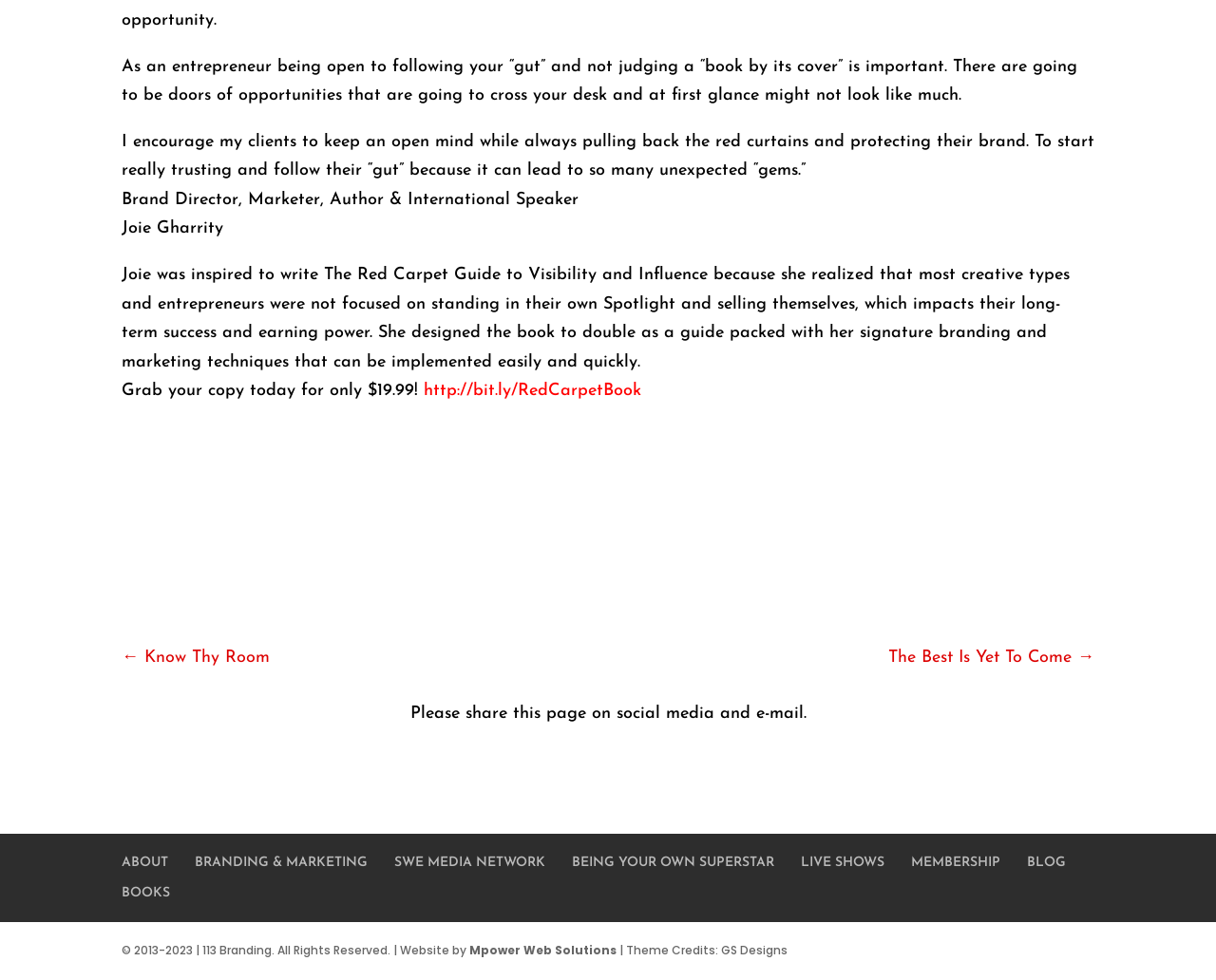Please find the bounding box for the following UI element description. Provide the coordinates in (top-left x, top-left y, bottom-right x, bottom-right y) format, with values between 0 and 1: BEING YOUR OWN SUPERSTAR

[0.47, 0.873, 0.637, 0.888]